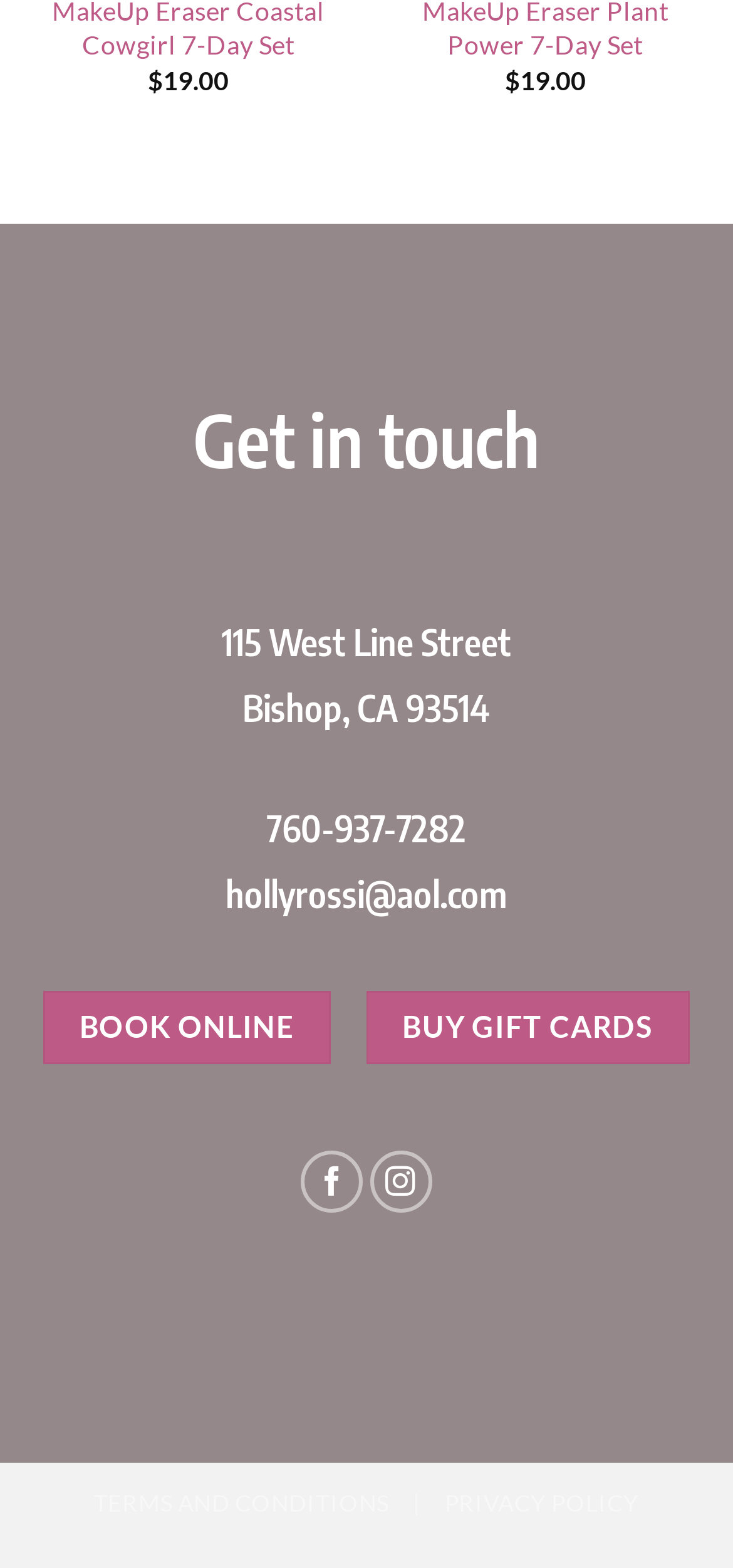Please find the bounding box coordinates of the section that needs to be clicked to achieve this instruction: "Call the phone number".

[0.364, 0.513, 0.636, 0.542]